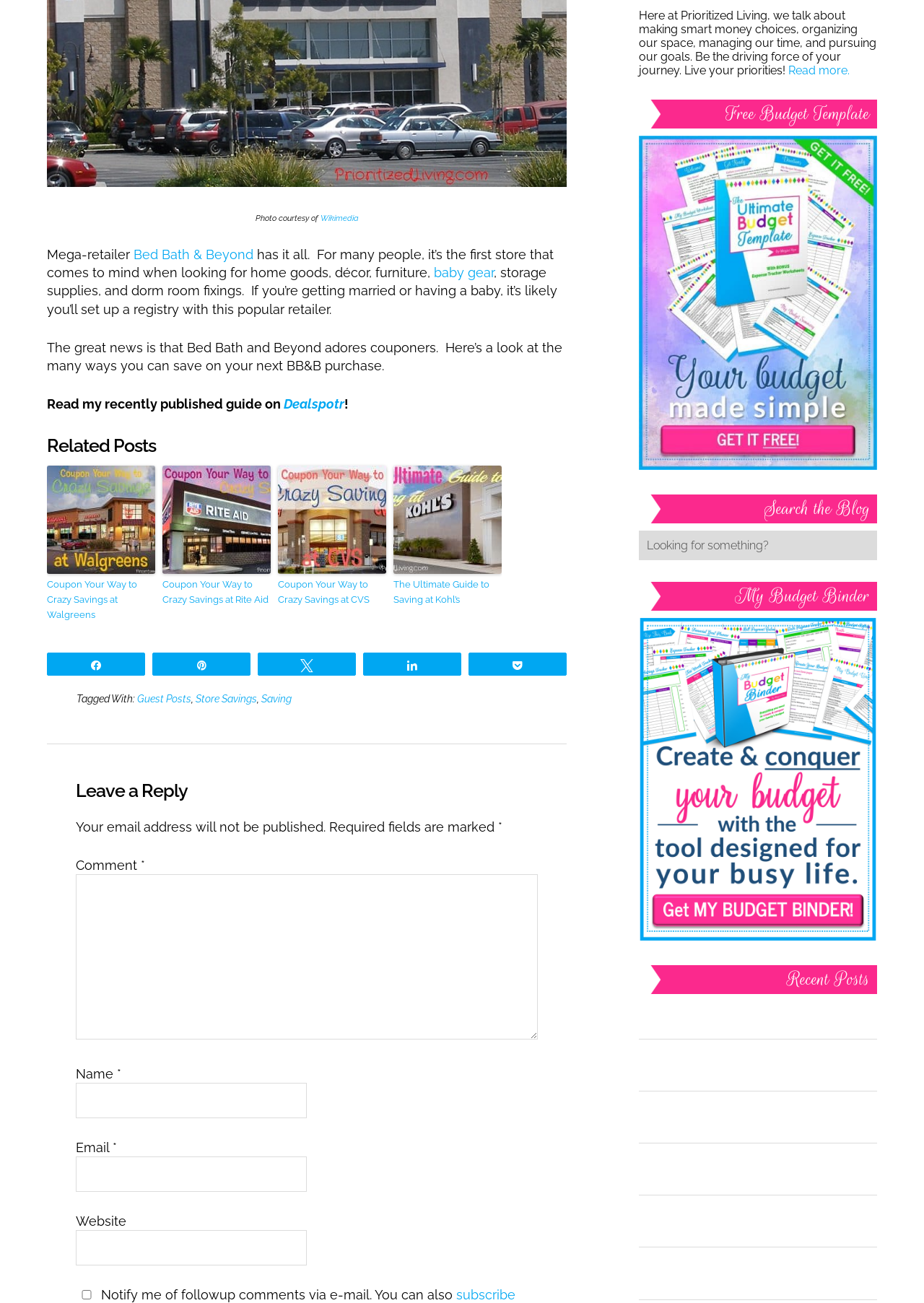Extract the bounding box coordinates for the described element: "parent_node: Website name="url"". The coordinates should be represented as four float numbers between 0 and 1: [left, top, right, bottom].

[0.082, 0.944, 0.332, 0.971]